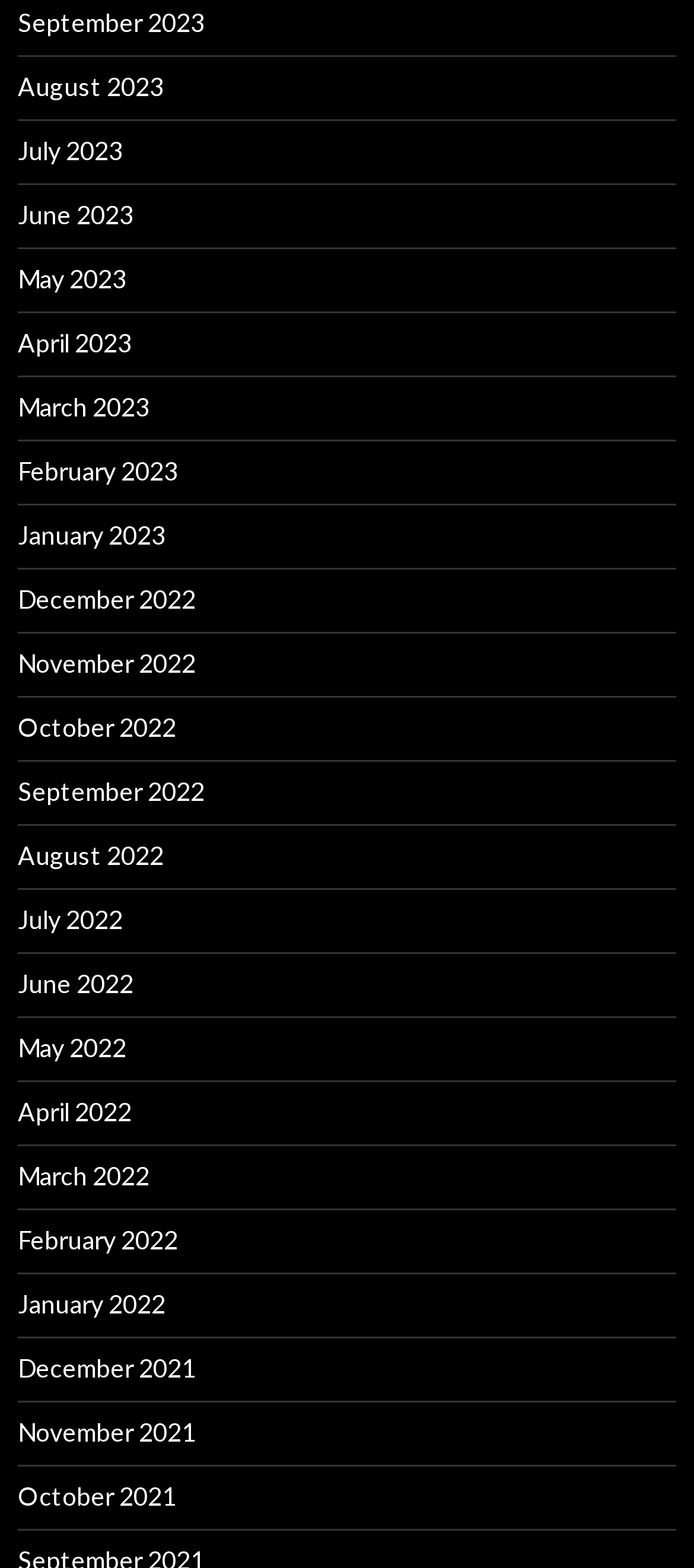Please specify the bounding box coordinates of the clickable section necessary to execute the following command: "browse January 2022".

[0.026, 0.822, 0.238, 0.841]